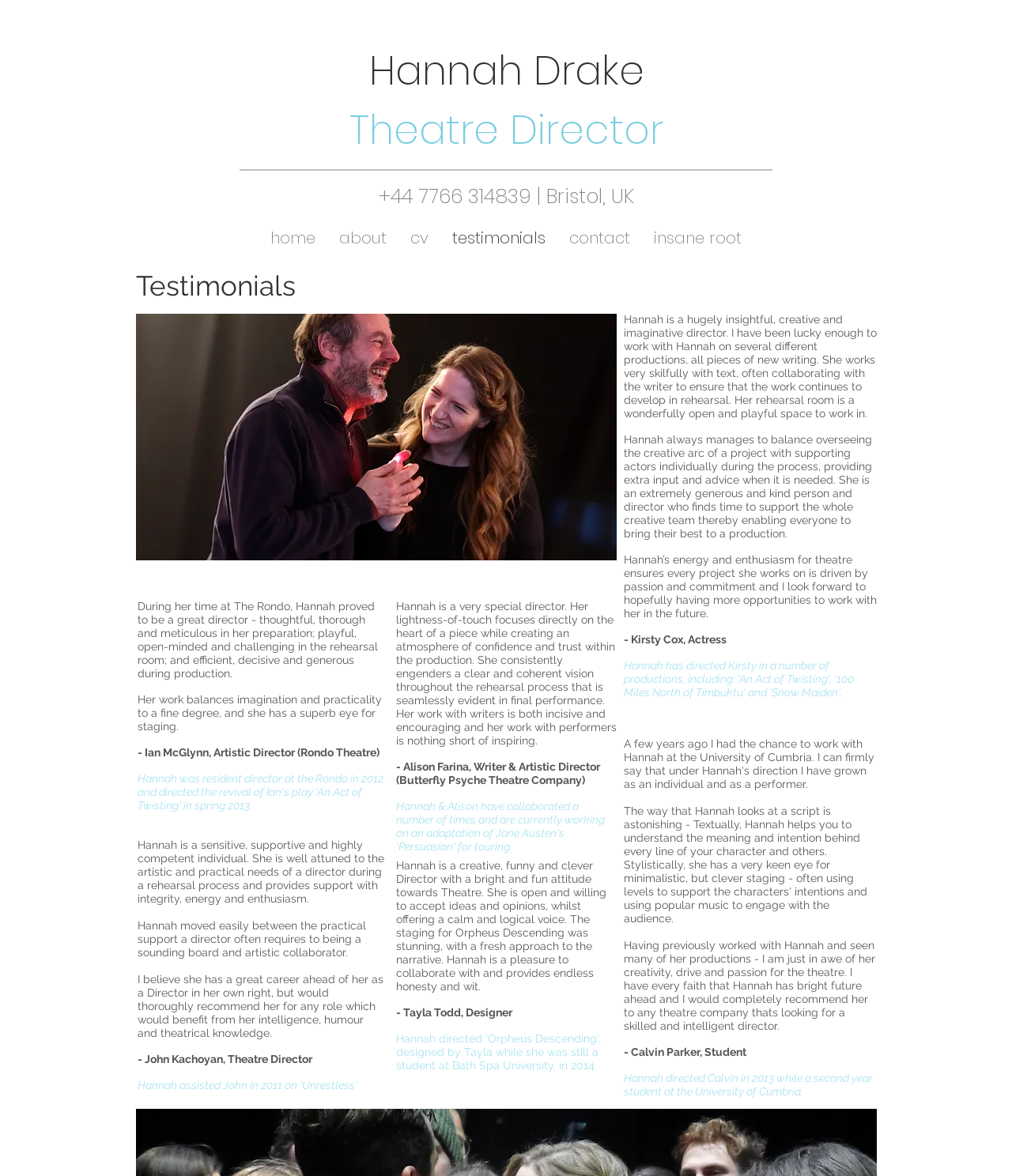What is the title of the play mentioned in the testimonials?
Refer to the image and provide a one-word or short phrase answer.

Orpheus Descending